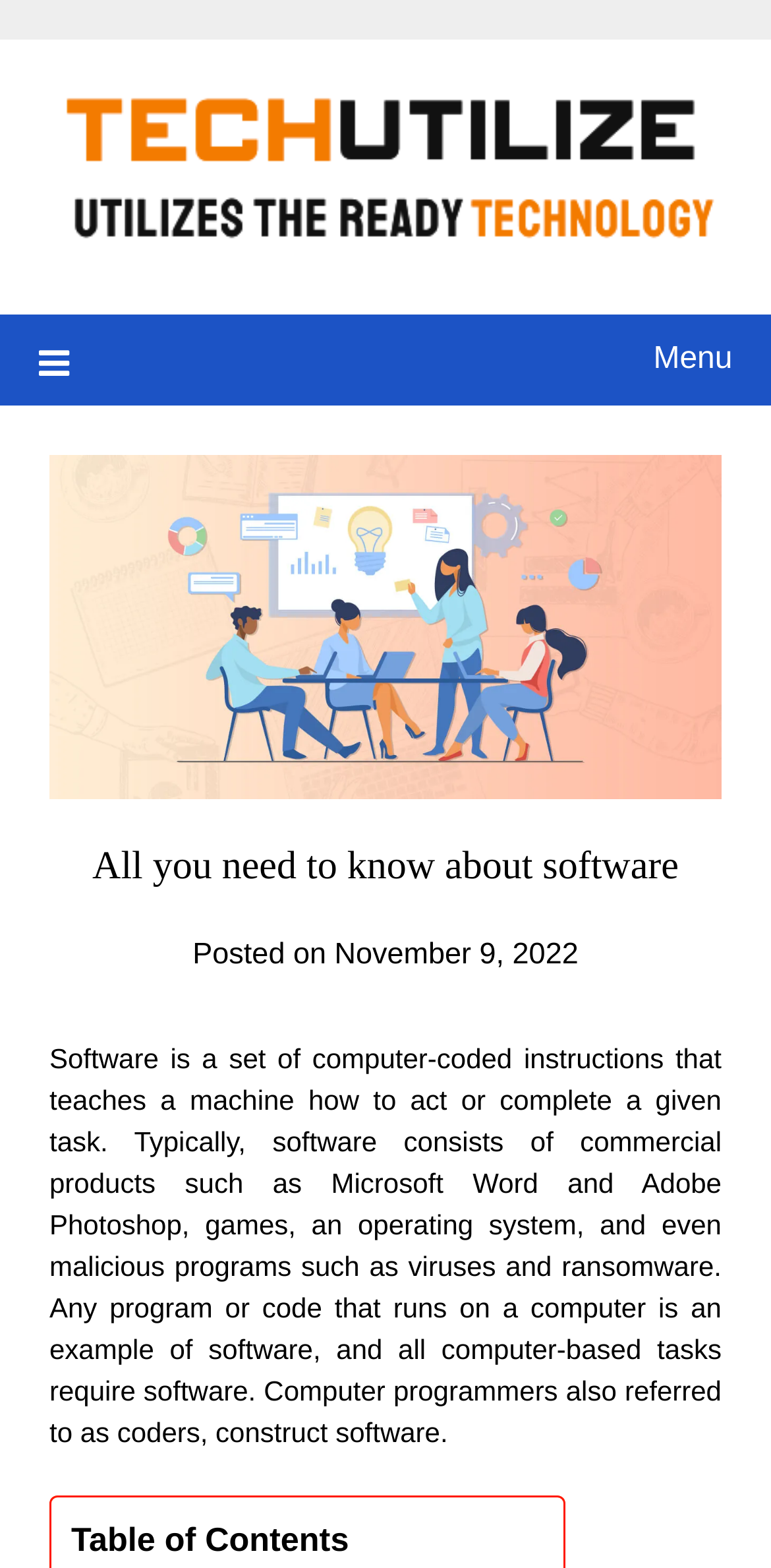Given the description: "alt="TechUtilize"", determine the bounding box coordinates of the UI element. The coordinates should be formatted as four float numbers between 0 and 1, [left, top, right, bottom].

[0.051, 0.05, 0.949, 0.164]